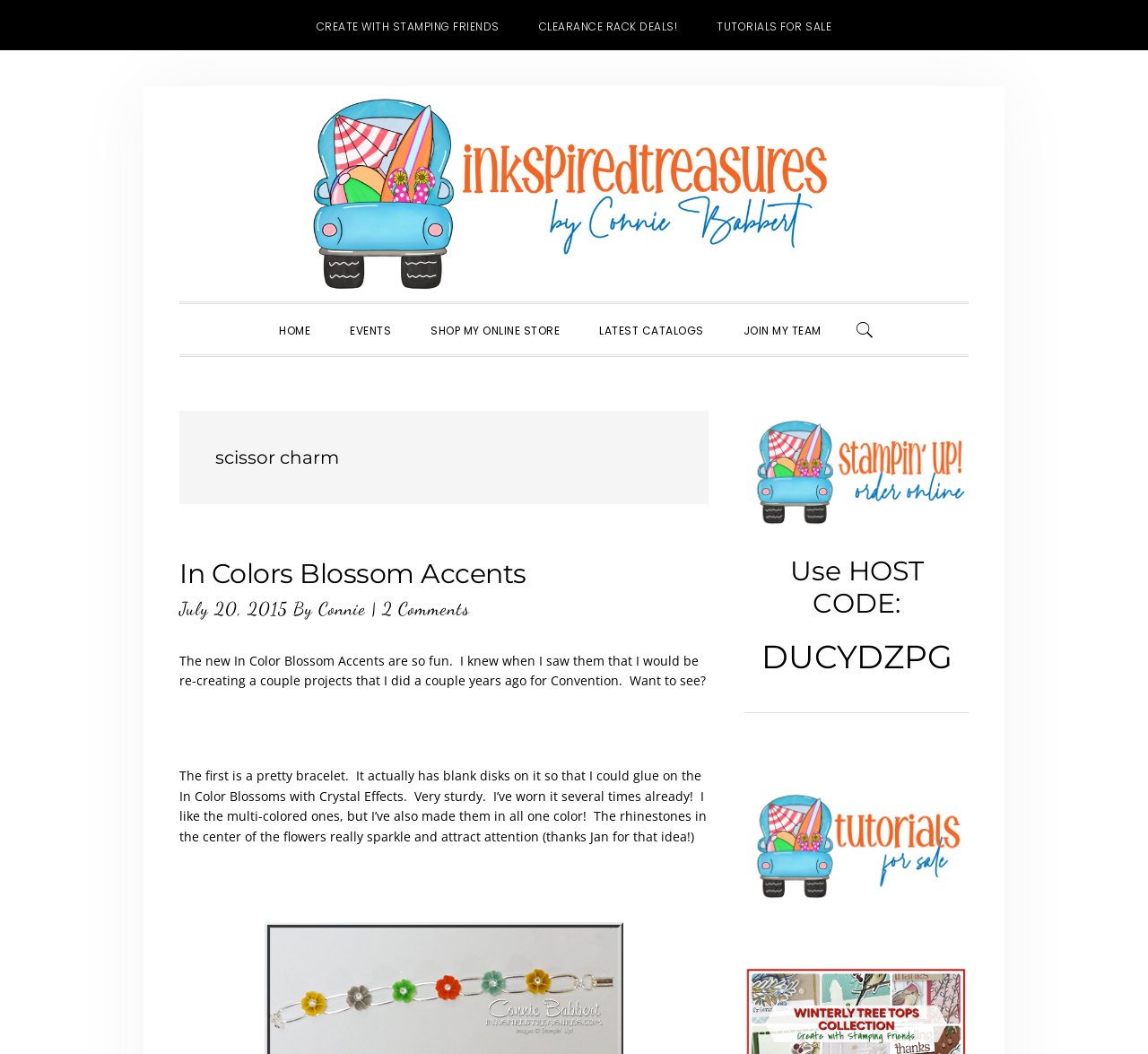What is the author of the blog post?
Offer a detailed and full explanation in response to the question.

I looked at the blog post content and found the text 'By Connie' which indicates that Connie is the author of the blog post.